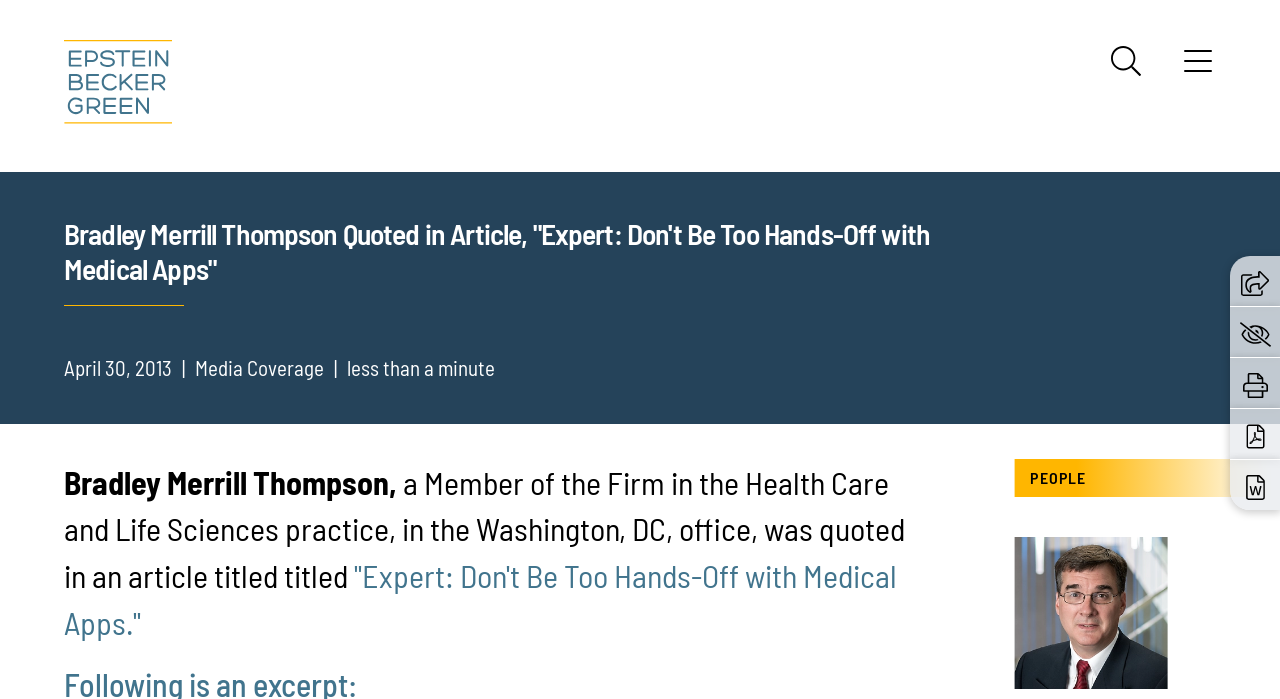Using the elements shown in the image, answer the question comprehensively: Who is quoted in the article?

The person quoted in the article is Bradley Merrill Thompson, whose name is mentioned in the title of the article and also in the body of the article.